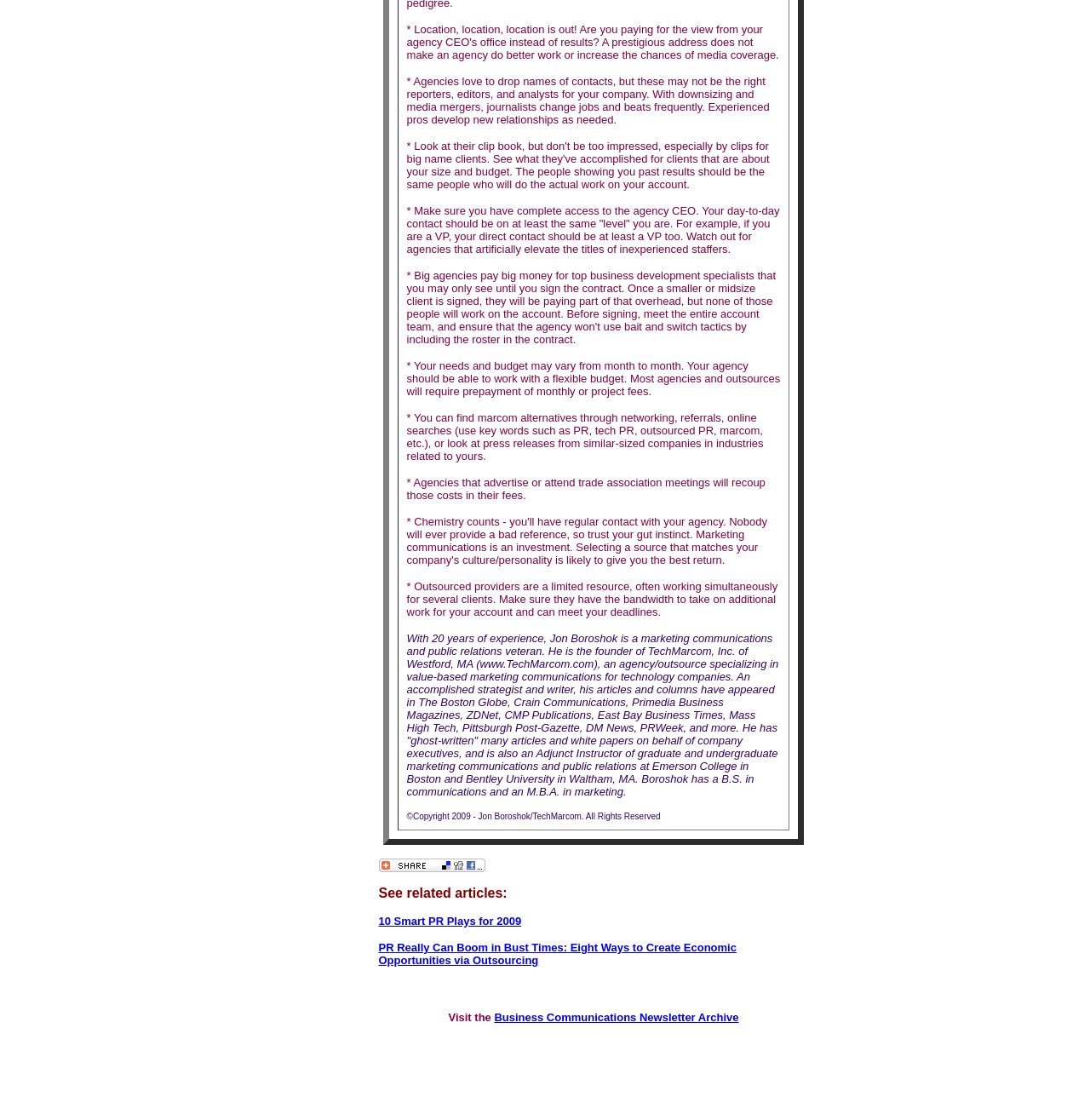Determine the bounding box for the HTML element described here: "alt="Bookmark and Share"". The coordinates should be given as [left, top, right, bottom] with each number being a float between 0 and 1.

[0.347, 0.768, 0.445, 0.781]